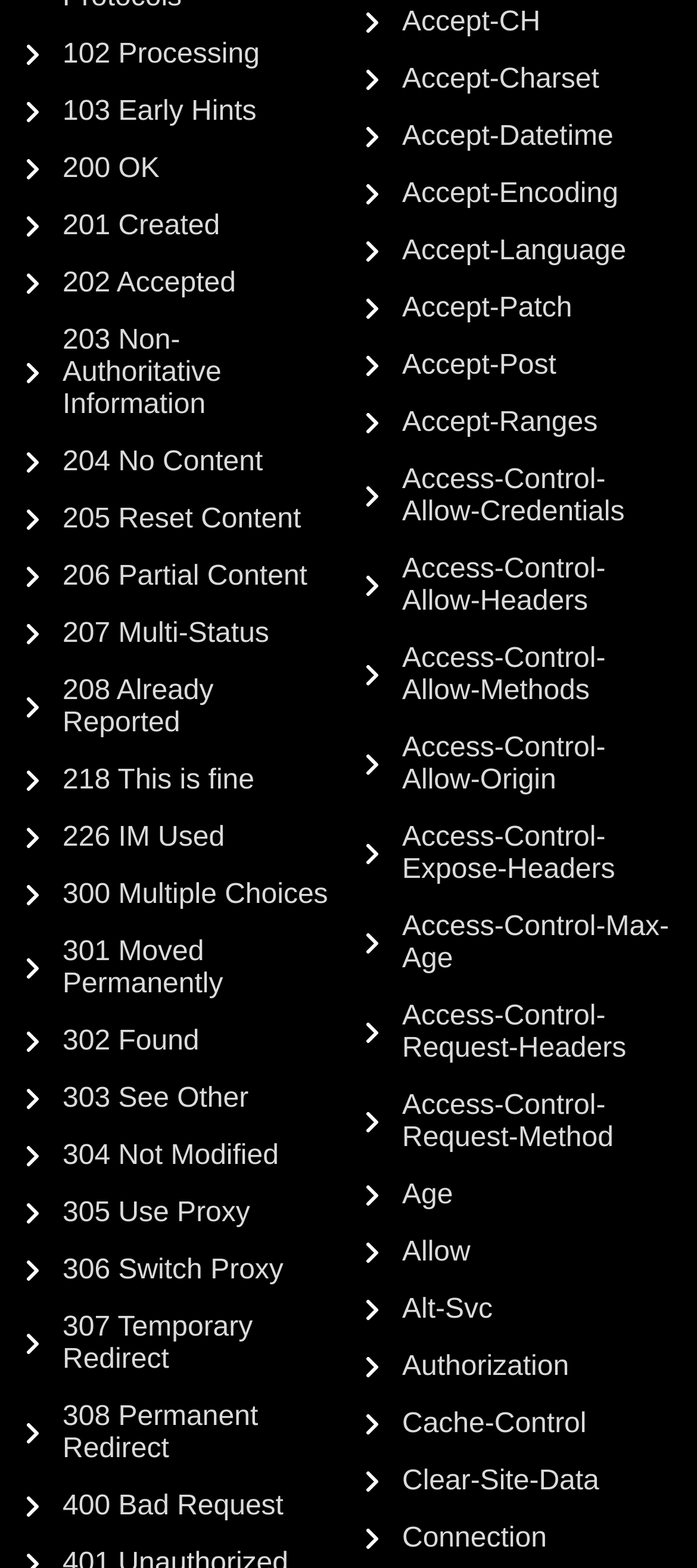Show the bounding box coordinates for the HTML element as described: "201 Created".

[0.038, 0.135, 0.316, 0.155]